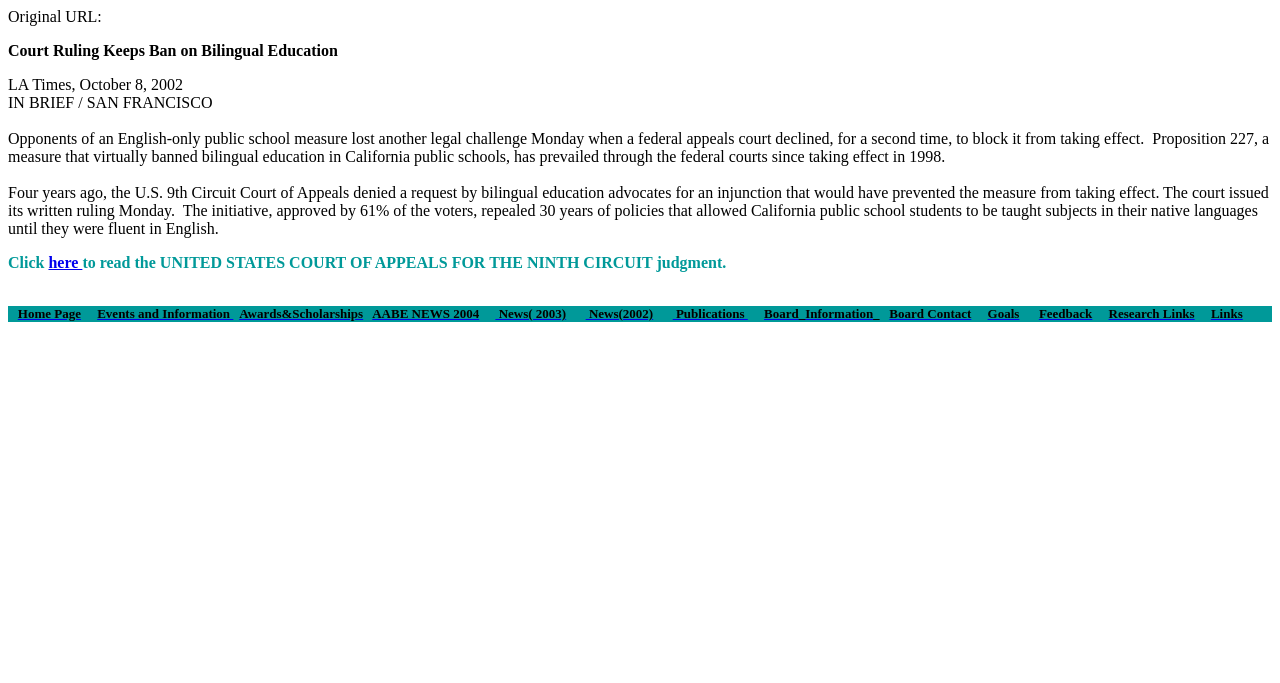Give the bounding box coordinates for the element described by: "Twitter".

None